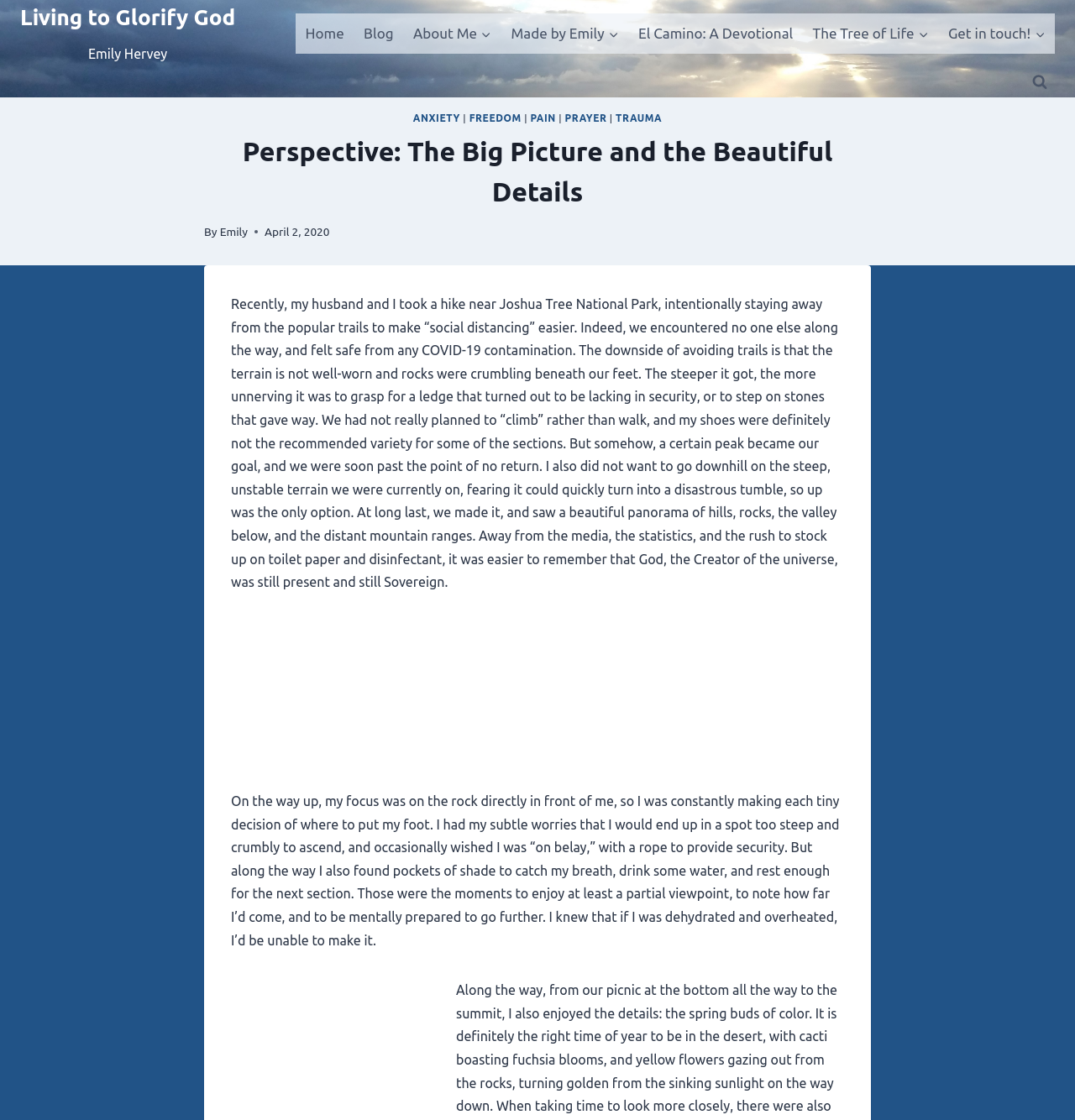Please specify the bounding box coordinates of the clickable section necessary to execute the following command: "Get in touch with the author".

[0.873, 0.012, 0.981, 0.048]